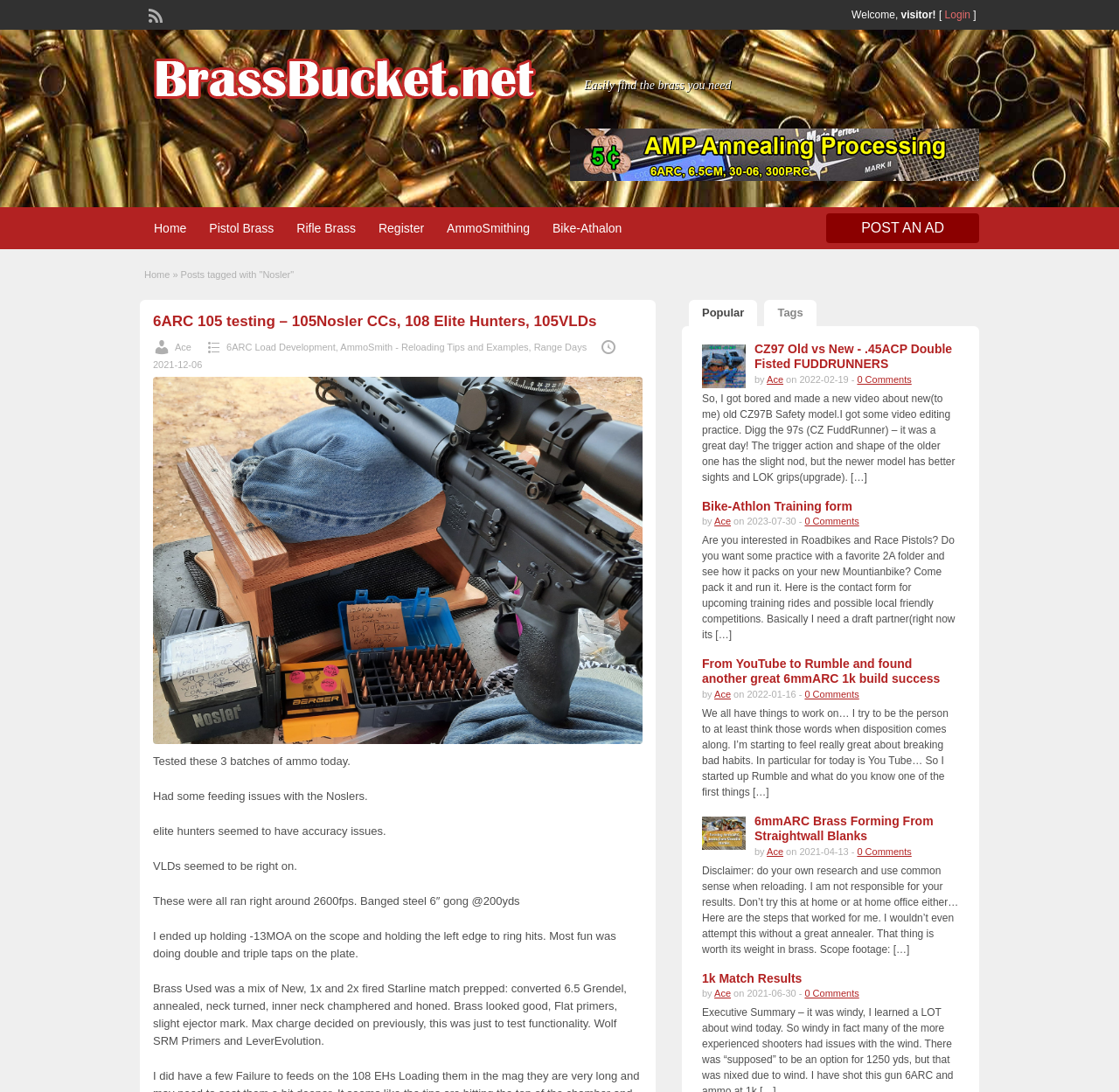Identify the bounding box coordinates for the region of the element that should be clicked to carry out the instruction: "View posts tagged with Nosler". The bounding box coordinates should be four float numbers between 0 and 1, i.e., [left, top, right, bottom].

[0.161, 0.247, 0.263, 0.256]